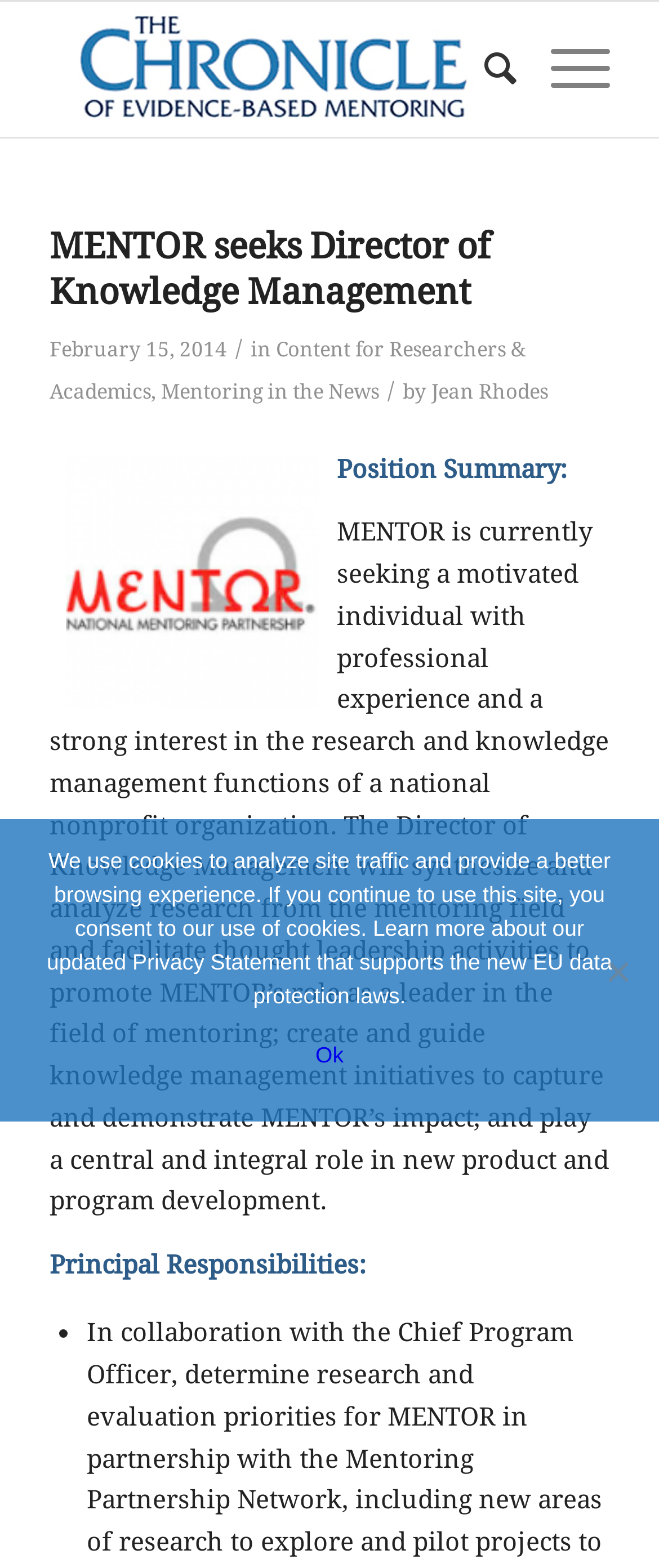Please answer the following question as detailed as possible based on the image: 
What is the main responsibility of the Director of Knowledge Management?

I found the main responsibility of the Director of Knowledge Management by looking at the static text element in the main content section, which contains the text 'synthesize and analyze research from the mentoring field'.